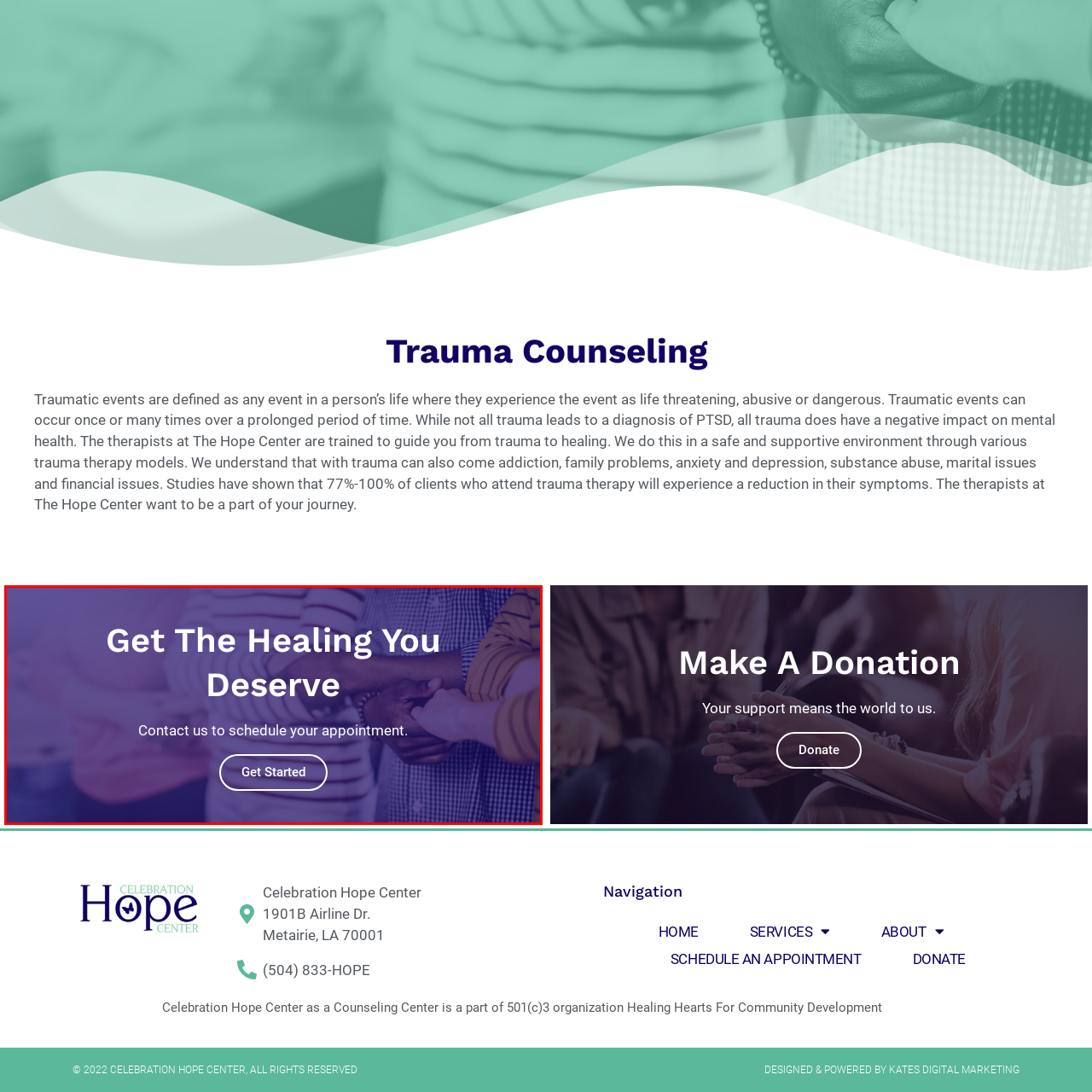What kind of environment does the center aim to provide?
Direct your attention to the area of the image outlined in red and provide a detailed response based on the visual information available.

The background of the interface hints at a collaborative and compassionate approach, emphasizing the importance of connection in the healing process, which suggests that the center aims to provide a safe and nurturing environment for individuals to navigate their healing journeys.